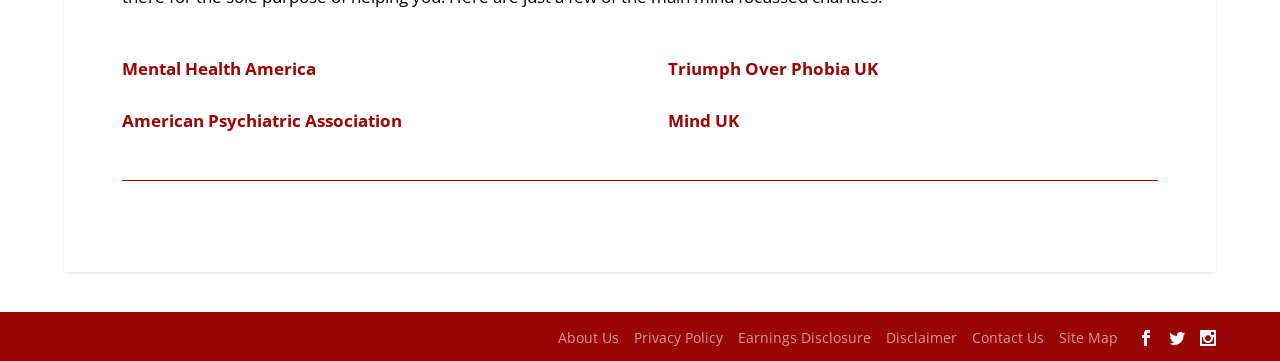Provide the bounding box coordinates of the HTML element described by the text: "American Psychiatric Association". The coordinates should be in the format [left, top, right, bottom] with values between 0 and 1.

[0.095, 0.303, 0.314, 0.367]